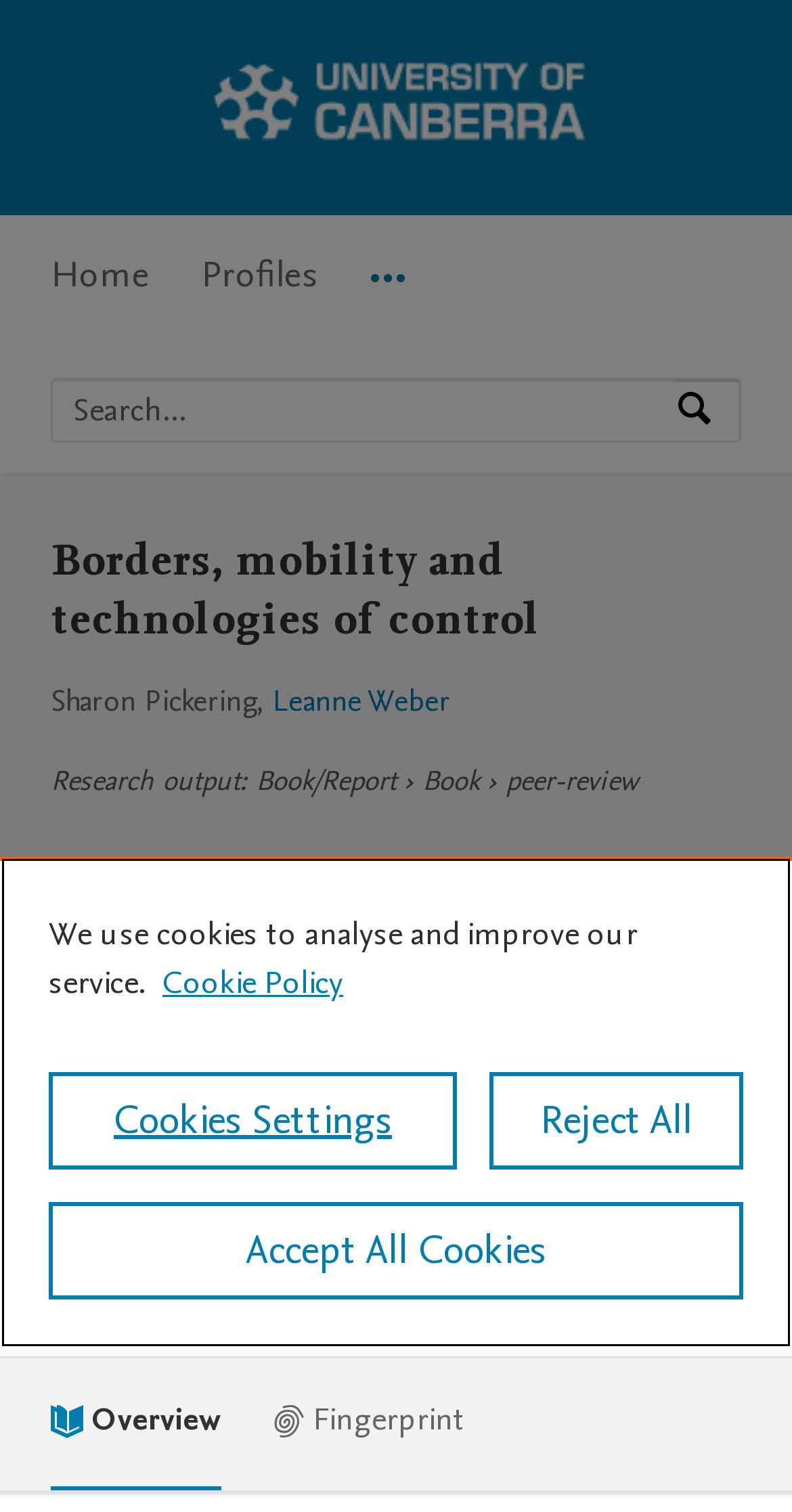Produce a meticulous description of the webpage.

The webpage is about a research output titled "Borders, mobility and technologies of control" by Sharon Pickering and Leanne Weber. At the top left corner, there is a University of Canberra Research Portal logo, accompanied by a link to the portal's home page. Below the logo, there is a main navigation menu with options such as "Home", "Profiles", and "More navigation options".

On the right side of the navigation menu, there is a search bar with a placeholder text "Search by expertise, name or affiliation" and a search button. Below the search bar, the title of the research output is displayed in a large font, followed by the authors' names.

The main content of the webpage is divided into sections. The first section displays the research output's details, including its type (Book/Report) and a peer-review status. Below this section, there is a publication metrics section that shows the number of citations (119) sourced from Scopus, along with a link to a PlumX Metrics Detail Page.

On the bottom left corner of the webpage, there is a cookie banner with a privacy alert dialog that informs users about the use of cookies to analyze and improve the service. The dialog provides options to adjust cookie settings, reject all cookies, or accept all cookies.